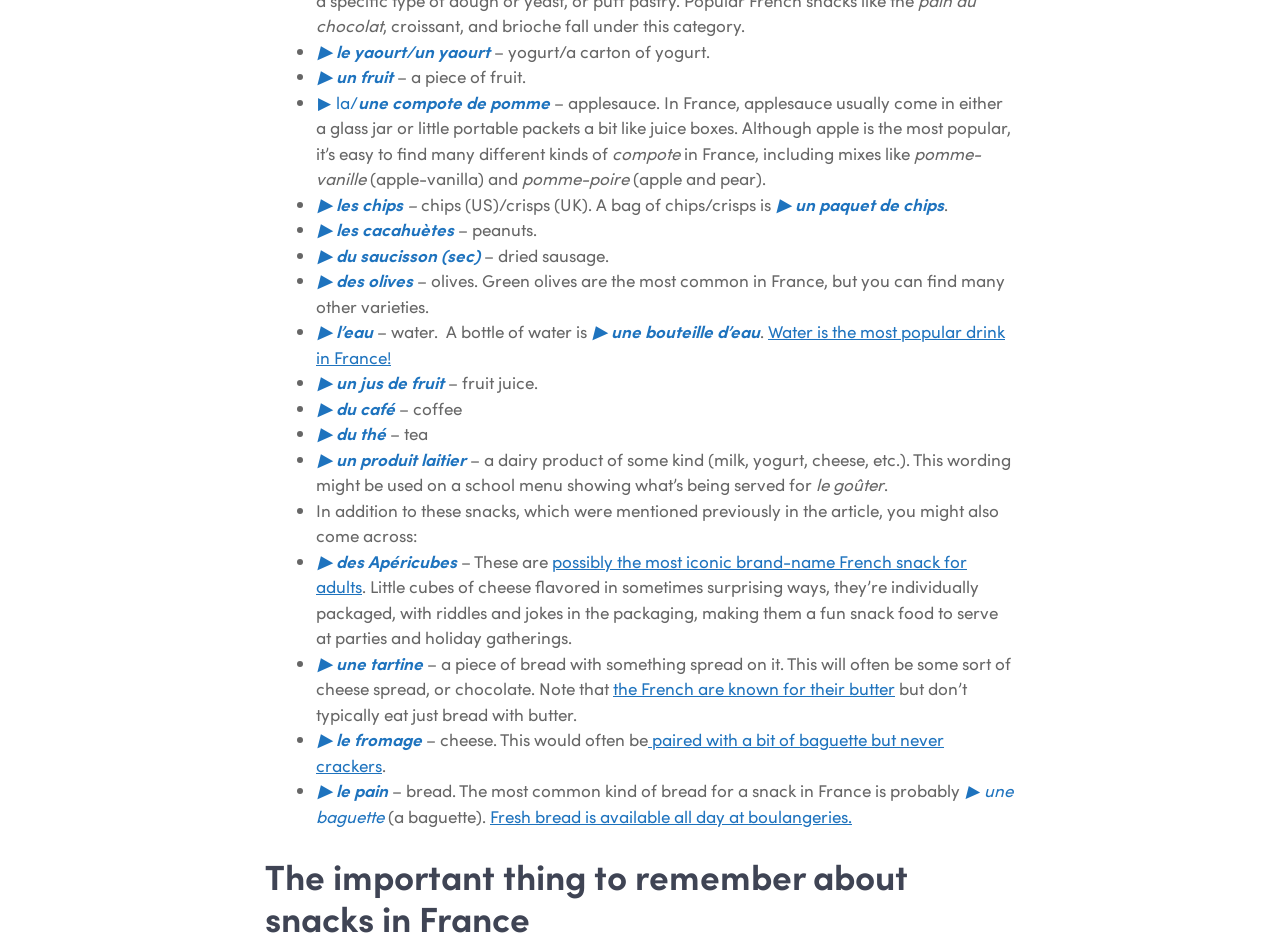What is a popular drink in France?
Refer to the screenshot and respond with a concise word or phrase.

water